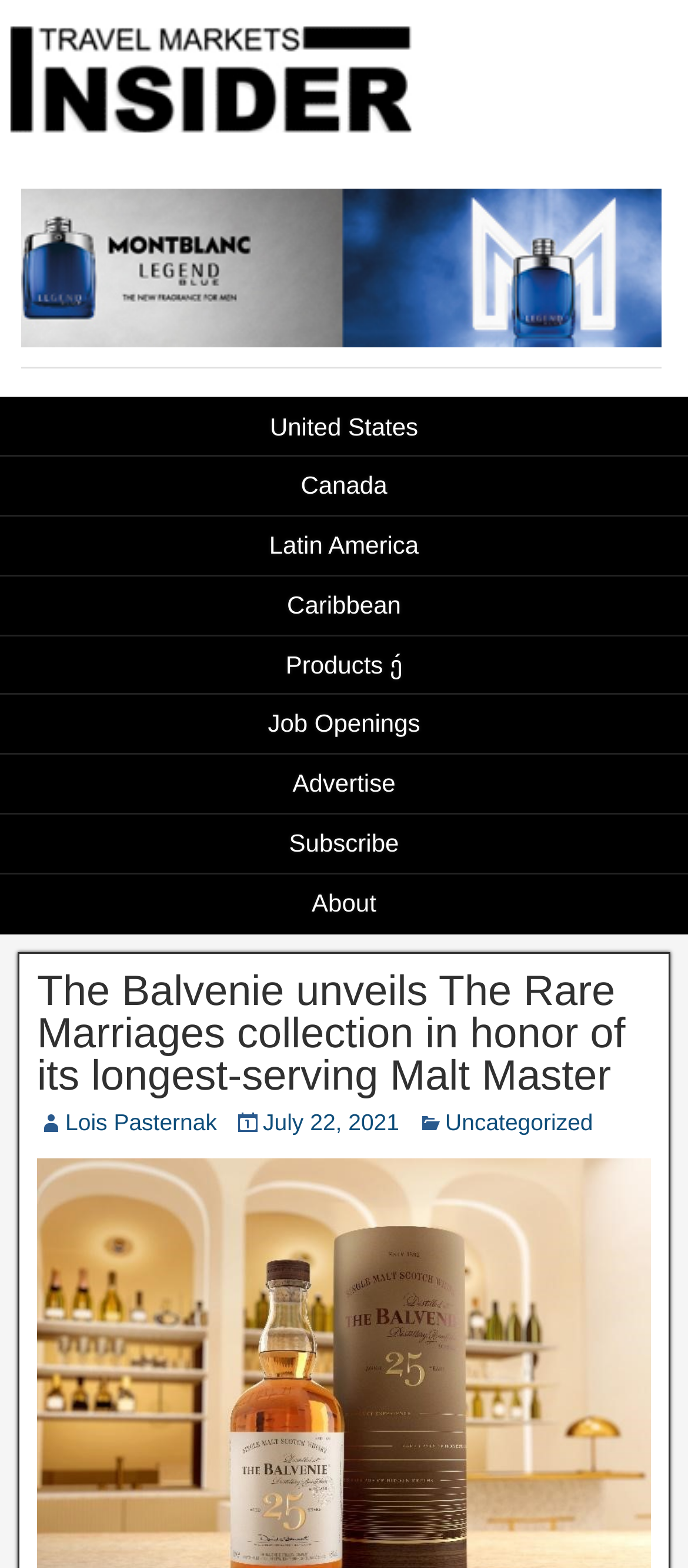Identify the bounding box coordinates of the area that should be clicked in order to complete the given instruction: "Download Riggs, 2009.pdf". The bounding box coordinates should be four float numbers between 0 and 1, i.e., [left, top, right, bottom].

None